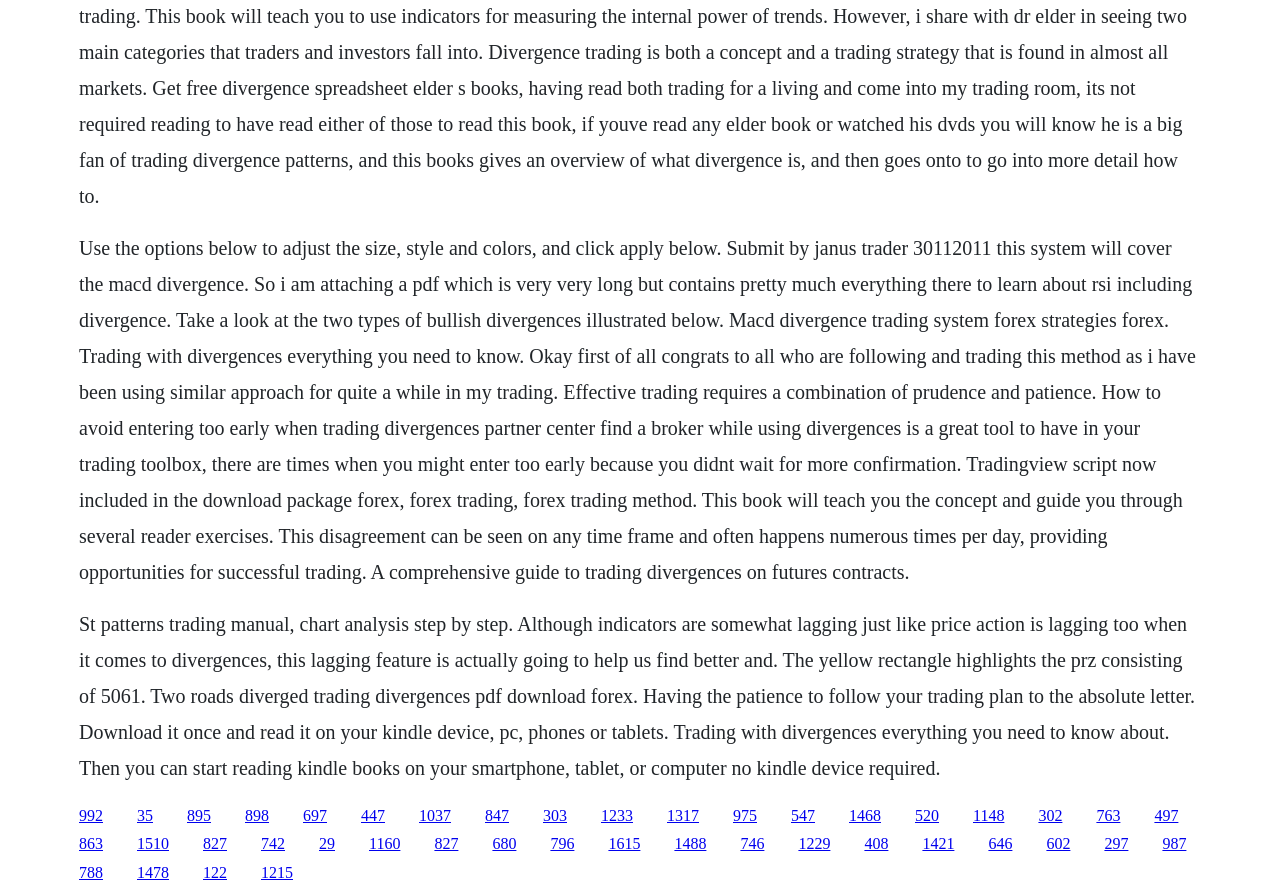Can you identify the bounding box coordinates of the clickable region needed to carry out this instruction: 'Click the link '895''? The coordinates should be four float numbers within the range of 0 to 1, stated as [left, top, right, bottom].

[0.146, 0.9, 0.165, 0.919]